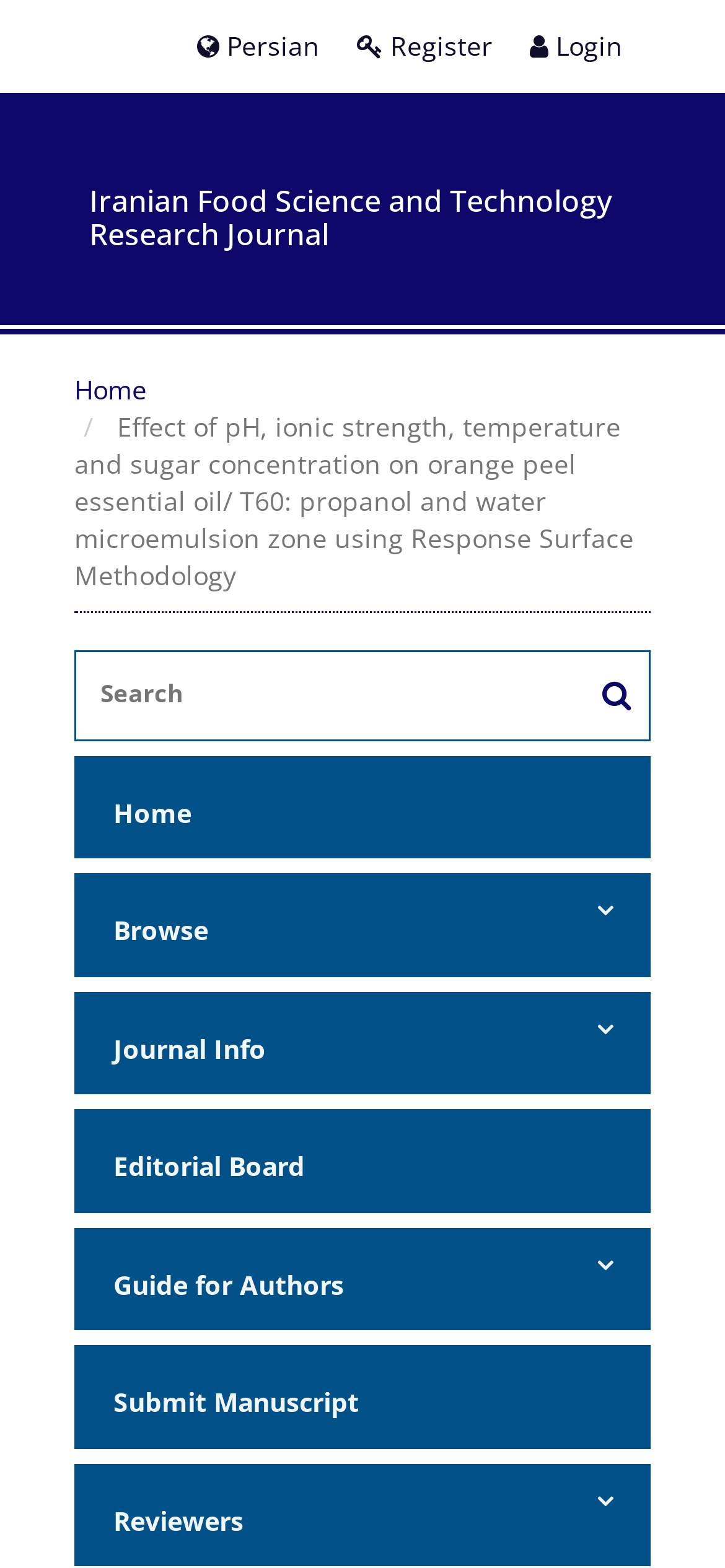Find the bounding box coordinates of the clickable element required to execute the following instruction: "login". Provide the coordinates as four float numbers between 0 and 1, i.e., [left, top, right, bottom].

[0.731, 0.018, 0.859, 0.04]